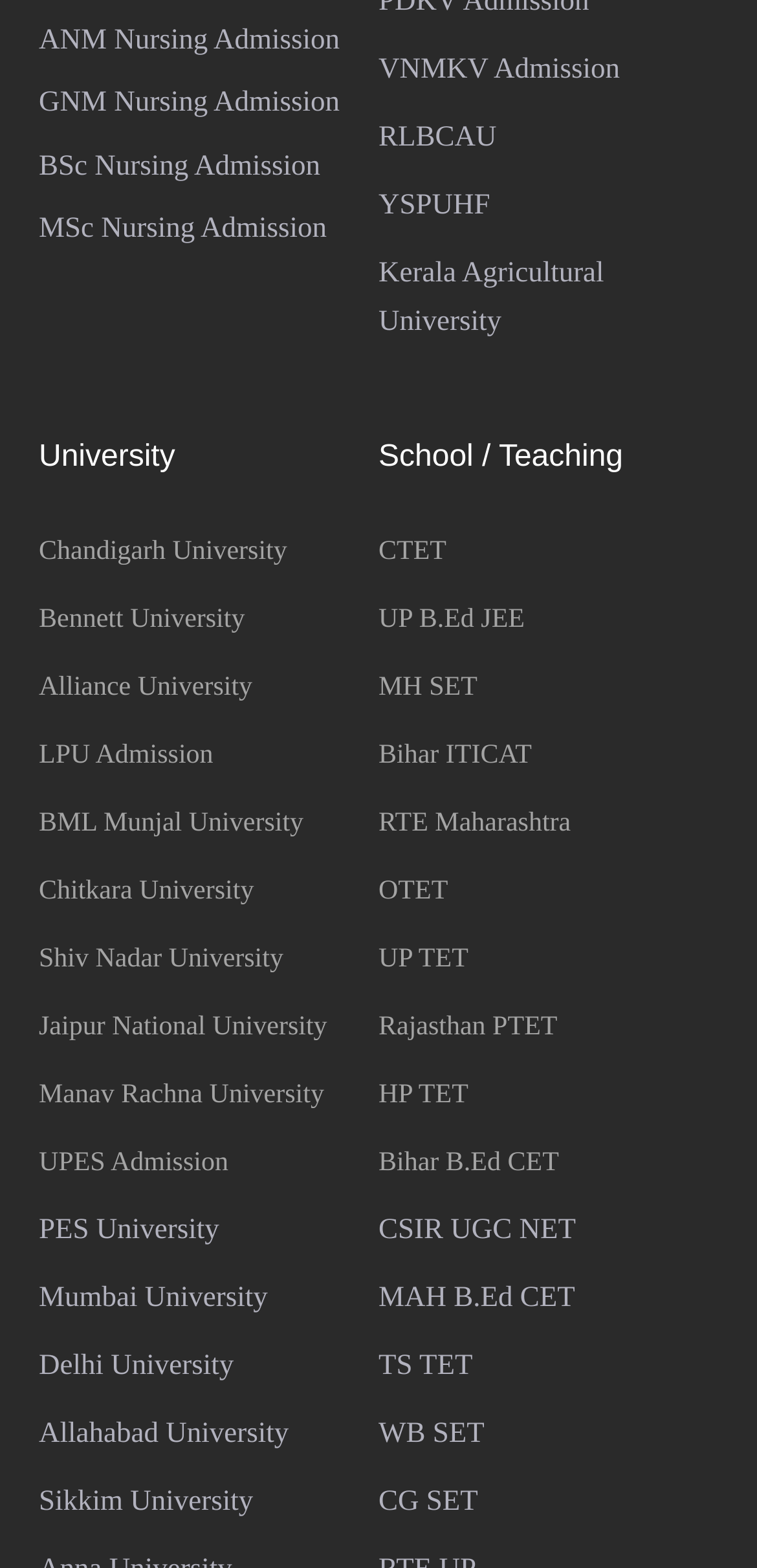Find the bounding box coordinates for the area you need to click to carry out the instruction: "Click on ANM Nursing Admission". The coordinates should be four float numbers between 0 and 1, indicated as [left, top, right, bottom].

[0.051, 0.016, 0.449, 0.035]